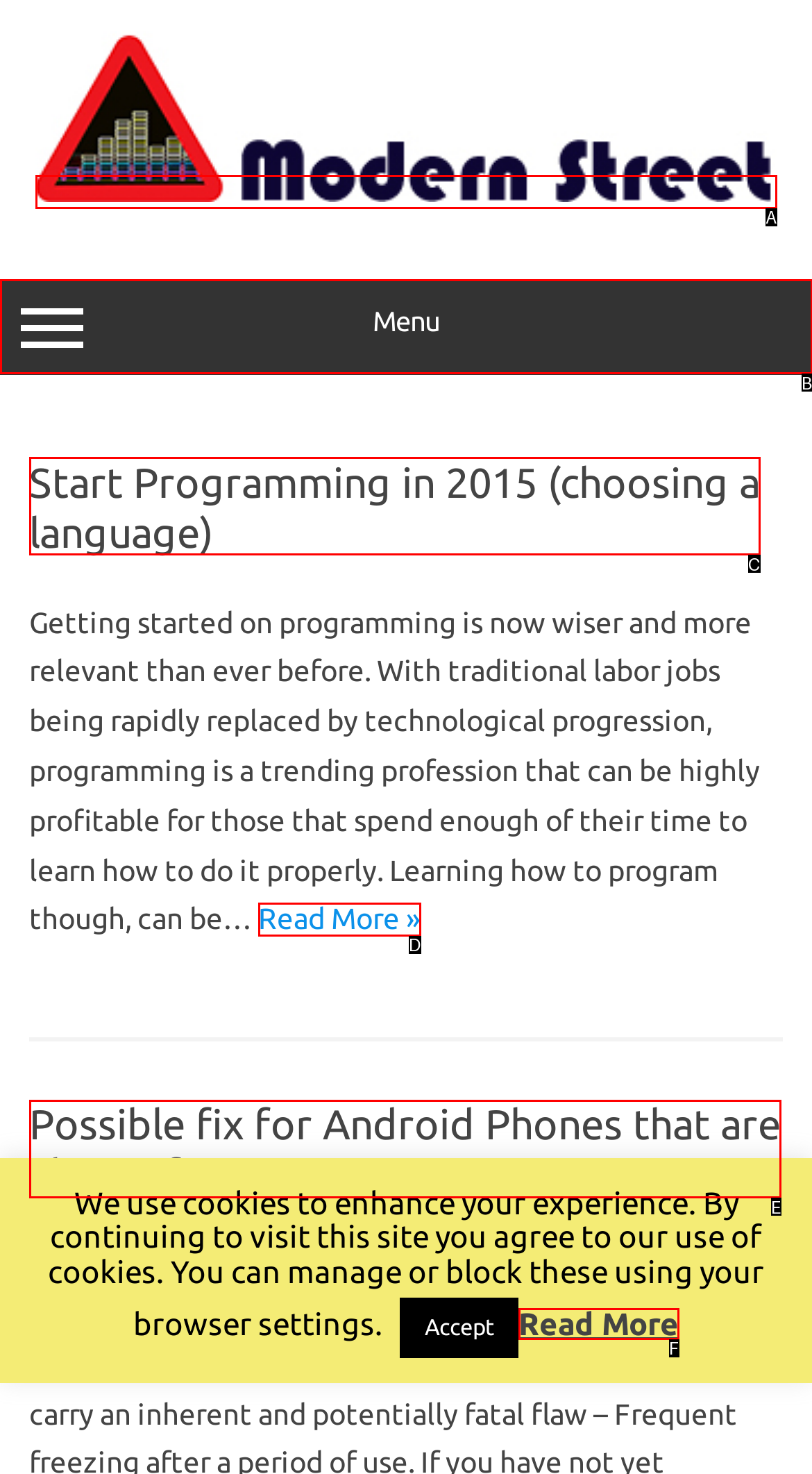Using the description: Read More
Identify the letter of the corresponding UI element from the choices available.

F